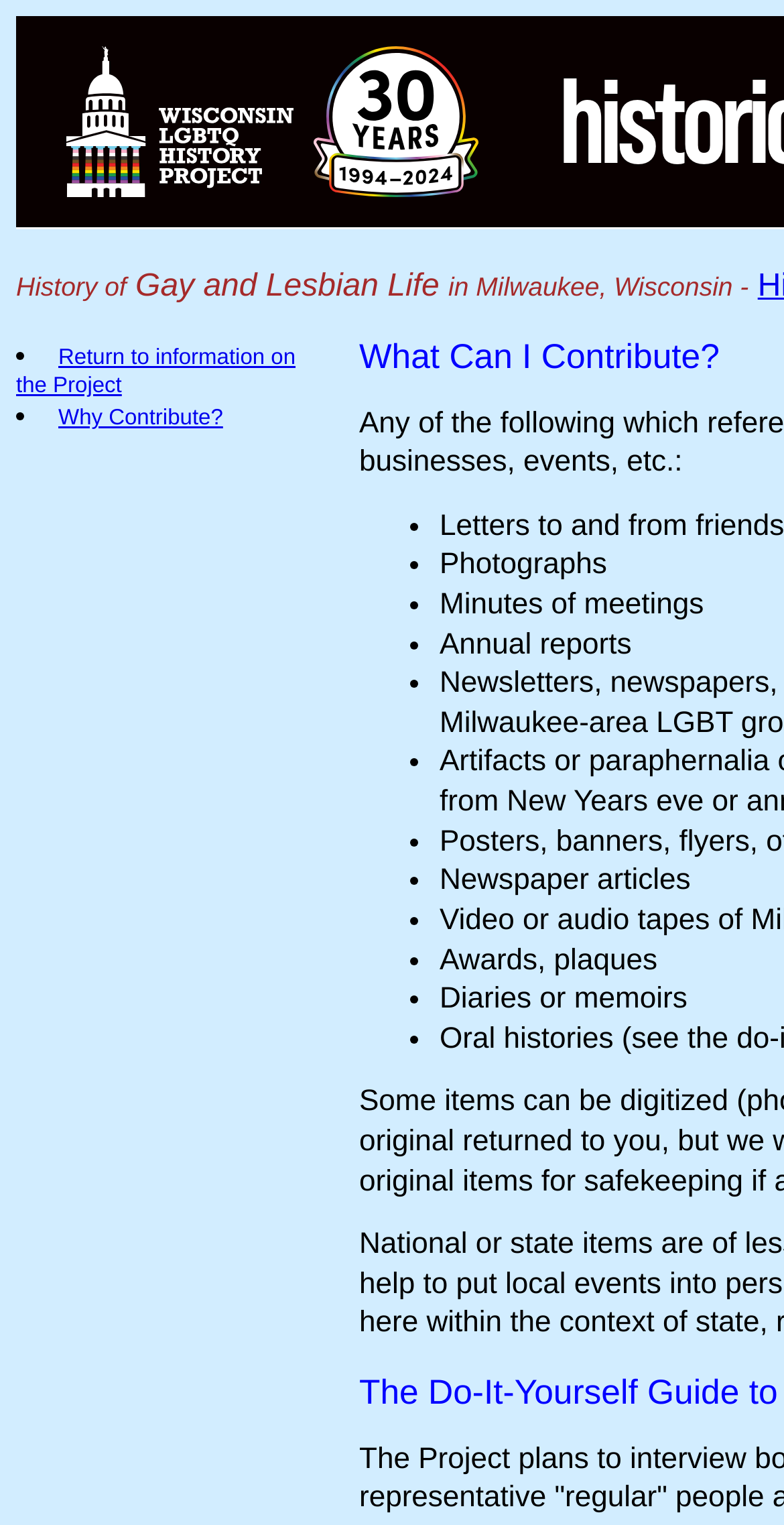Generate a thorough caption detailing the webpage content.

This webpage is about contributing to the history of gay and lesbian life in Milwaukee, Wisconsin. At the top, there is a link to the "Wisconsin LGBTQ History Project" accompanied by two images with the same name. Below this, there are three lines of text: "History of", "Gay and Lesbian Life", and "in Milwaukee, Wisconsin -". 

Underneath, there is a list of items that can be contributed to the project, each preceded by a bullet point. The list includes "Return to information on the Project", "Why Contribute?", "Photographs", "Minutes of meetings", "Annual reports", and several other items. These list items are arranged vertically, with the bullet points aligned to the left. The text of each item is to the right of its corresponding bullet point. The list takes up most of the page, with the items spaced out evenly.